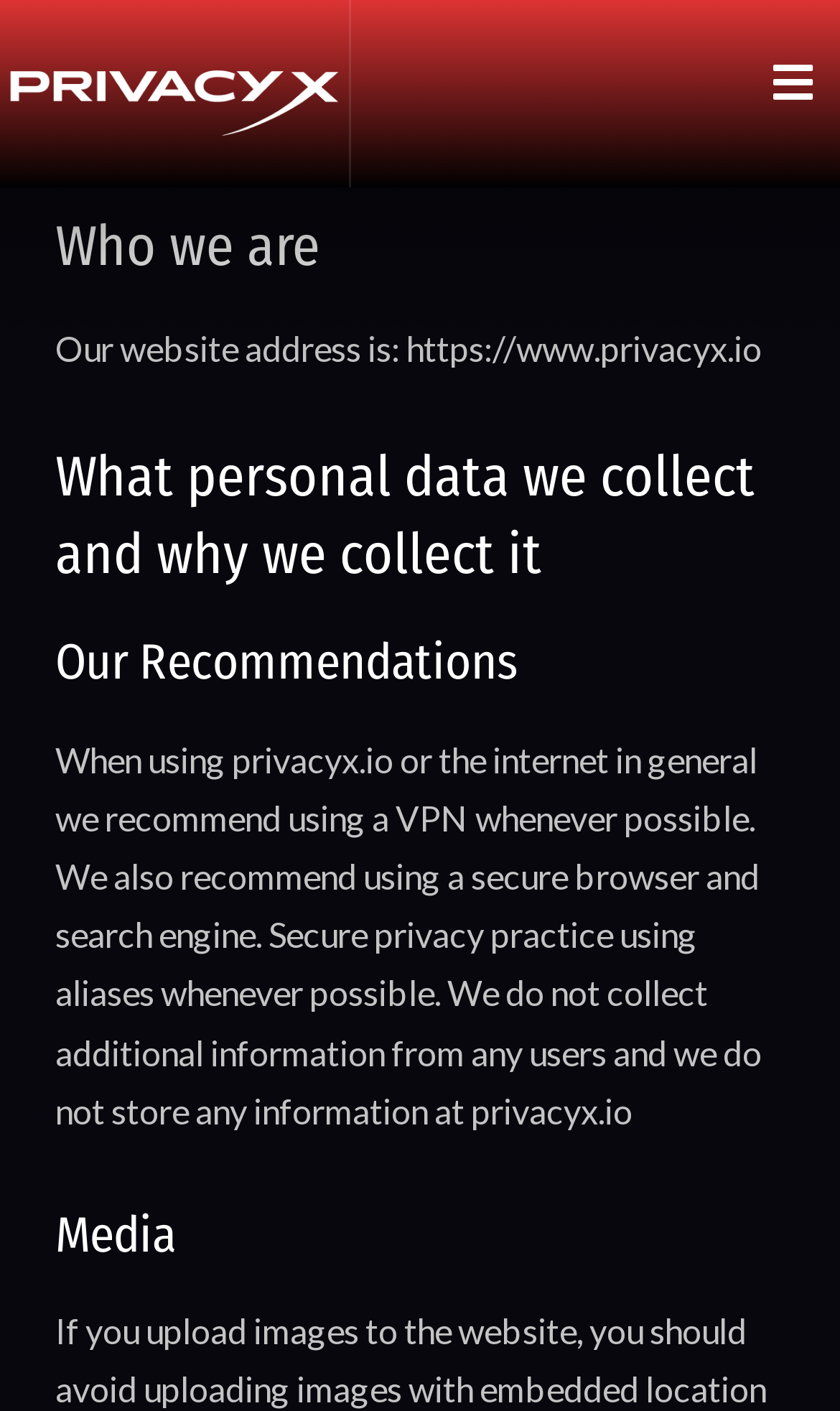Utilize the details in the image to give a detailed response to the question: What is the website address of Privacy X?

I found the website address by looking at the static text element that says 'Our website address is: https://www.privacyx.io'.